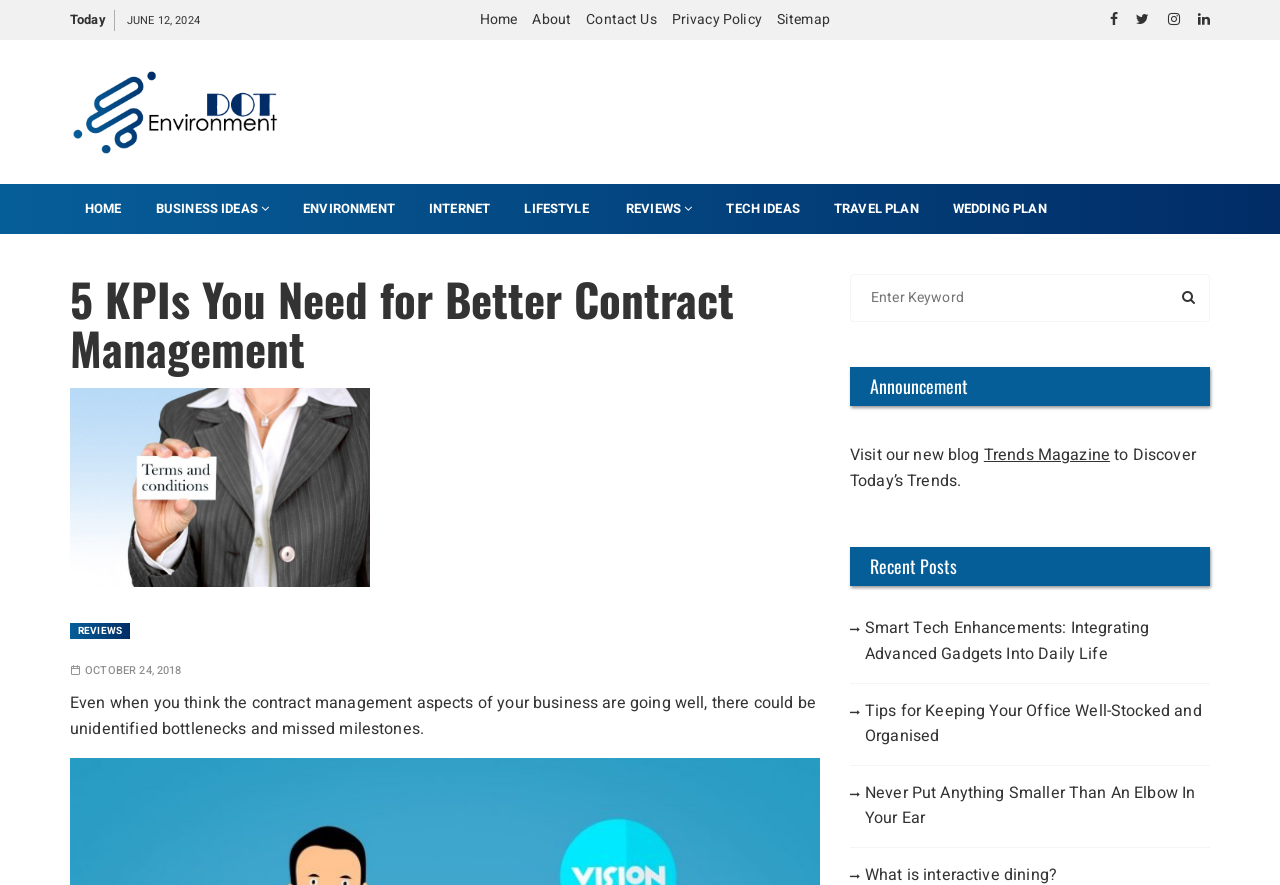What type of content is listed under 'Recent Posts'?
Please provide a single word or phrase answer based on the image.

Article titles